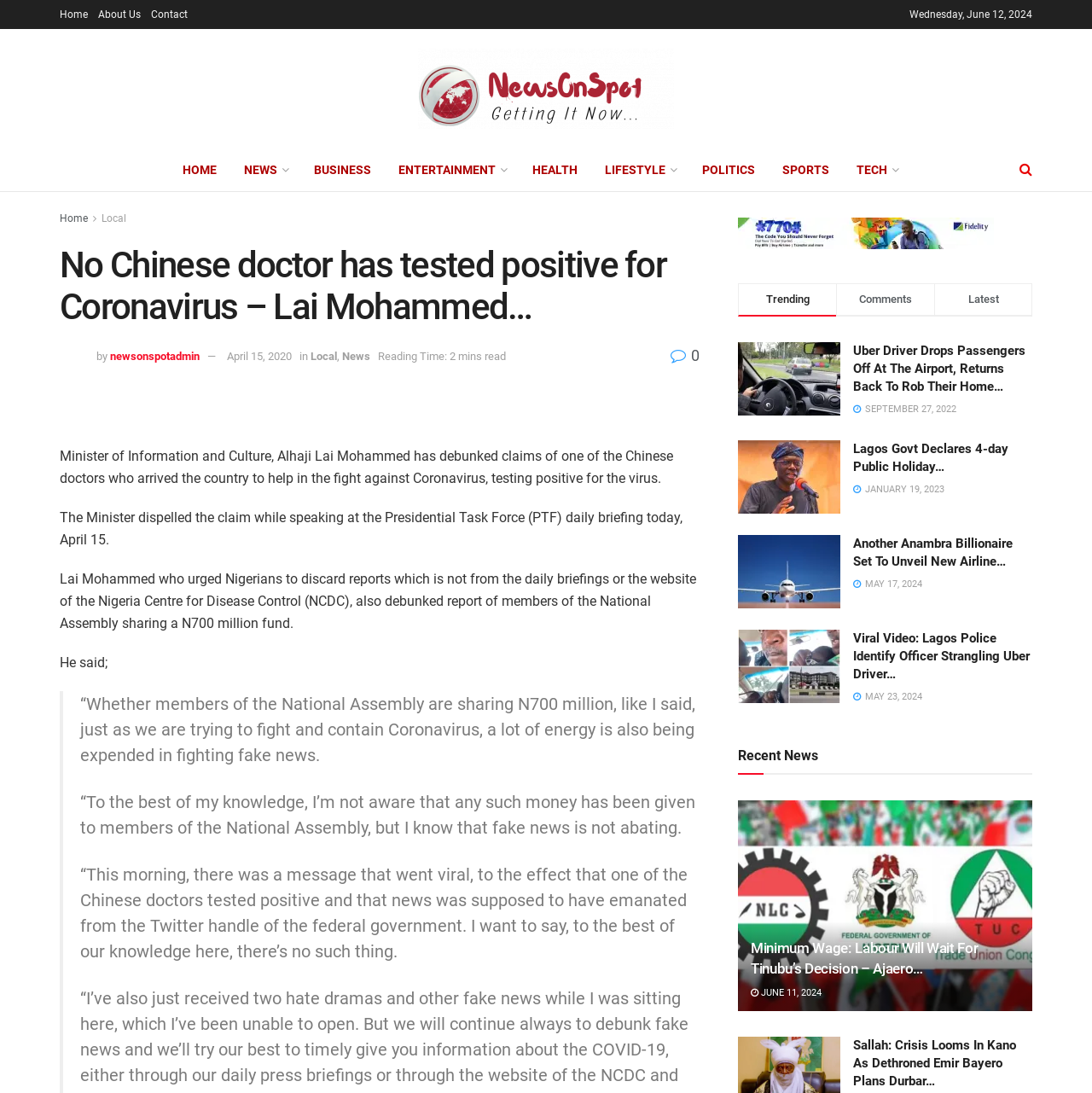Determine the bounding box coordinates for the clickable element required to fulfill the instruction: "Read the news article 'Uber Driver Drops Passengers Off At The Airport, Returns Back To Rob Their Home…'". Provide the coordinates as four float numbers between 0 and 1, i.e., [left, top, right, bottom].

[0.781, 0.313, 0.945, 0.362]